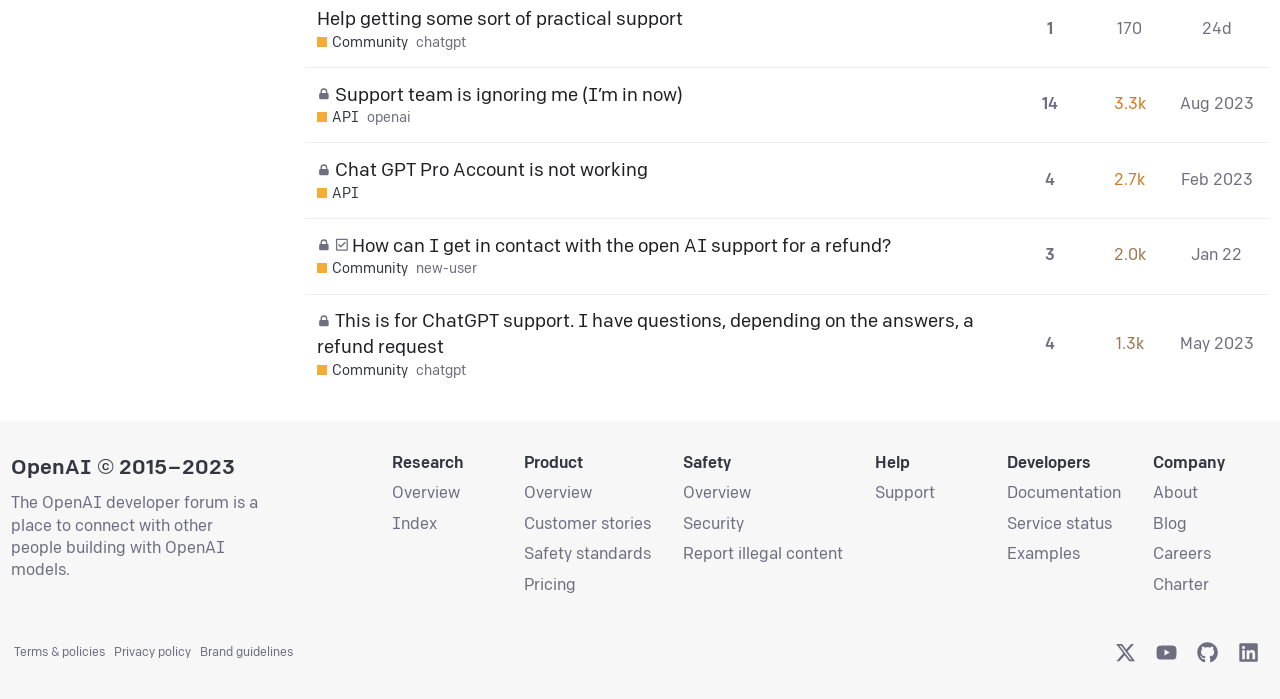What is the purpose of this forum?
Give a single word or phrase answer based on the content of the image.

Connect with OpenAI Developer community